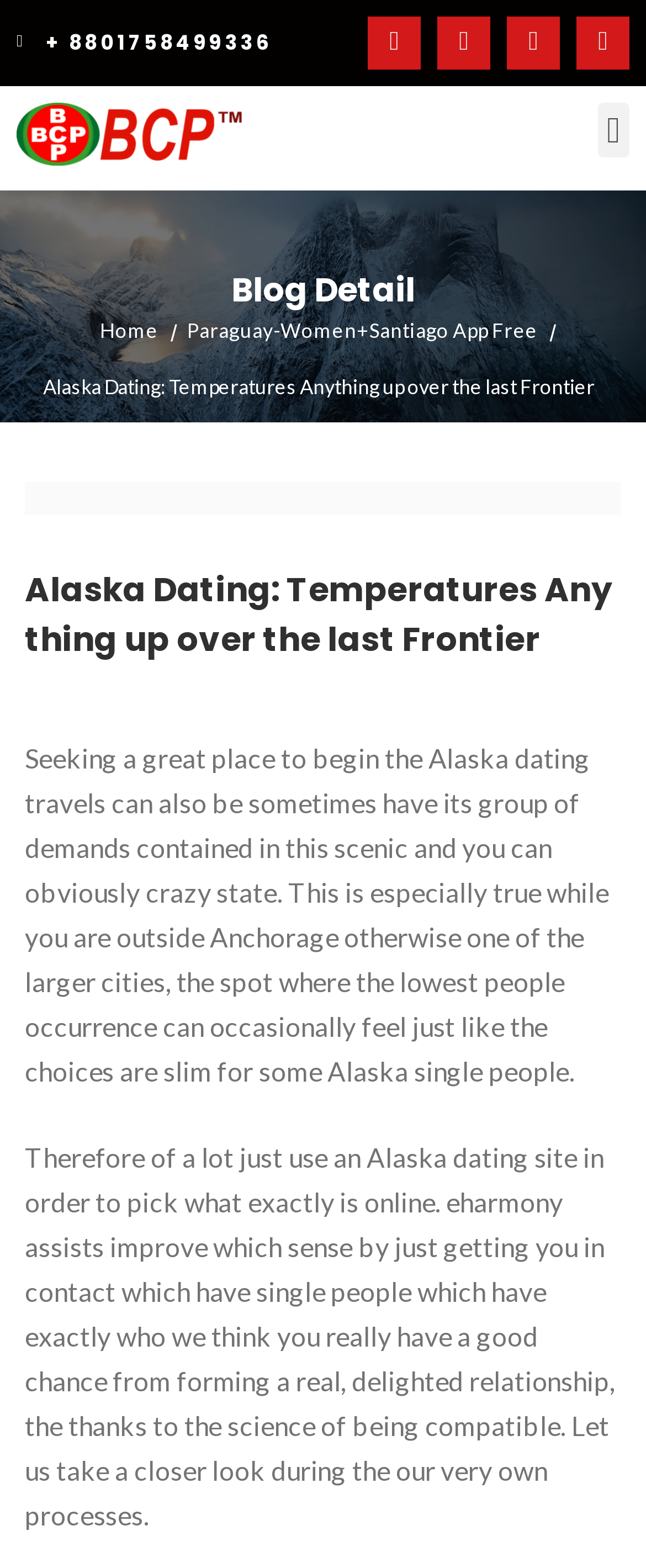What is the topic of this webpage?
Deliver a detailed and extensive answer to the question.

Based on the webpage content, especially the heading 'Alaska Dating: Temperatures Anything up over the last Frontier' and the text 'Seeking a great place to begin the Alaska dating travels...', it is clear that the topic of this webpage is Alaska dating.